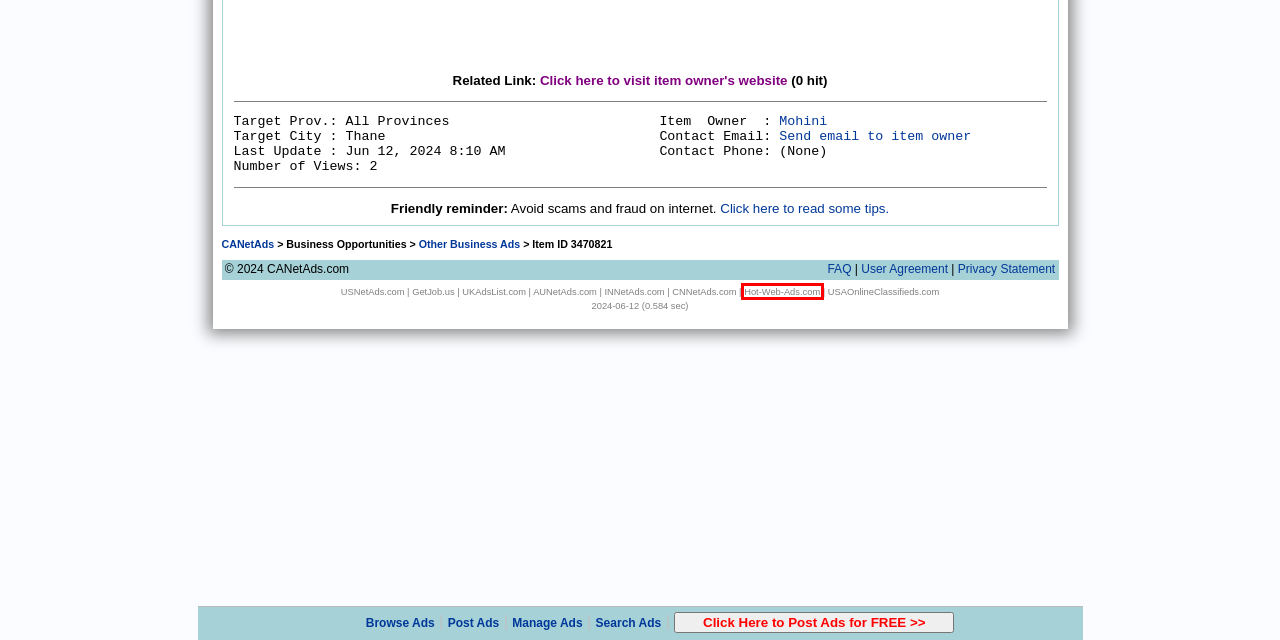You have received a screenshot of a webpage with a red bounding box indicating a UI element. Please determine the most fitting webpage description that matches the new webpage after clicking on the indicated element. The choices are:
A. Australia Free Ads - Free Classifieds
B. USA Jobs Online | Free Job Posting | Post a Job for FREE at GetJob.US
C. US Free Ads - Free Classifieds
D. US Free Advertising
E. India Free Ads - Free Classifieds
F. USA Free Online Classifieds
G. UK Free Classifieds - Free Ads
H. 免费发布广告|免费发布信息|不要注册|免费广告发布|免费信息发布

D